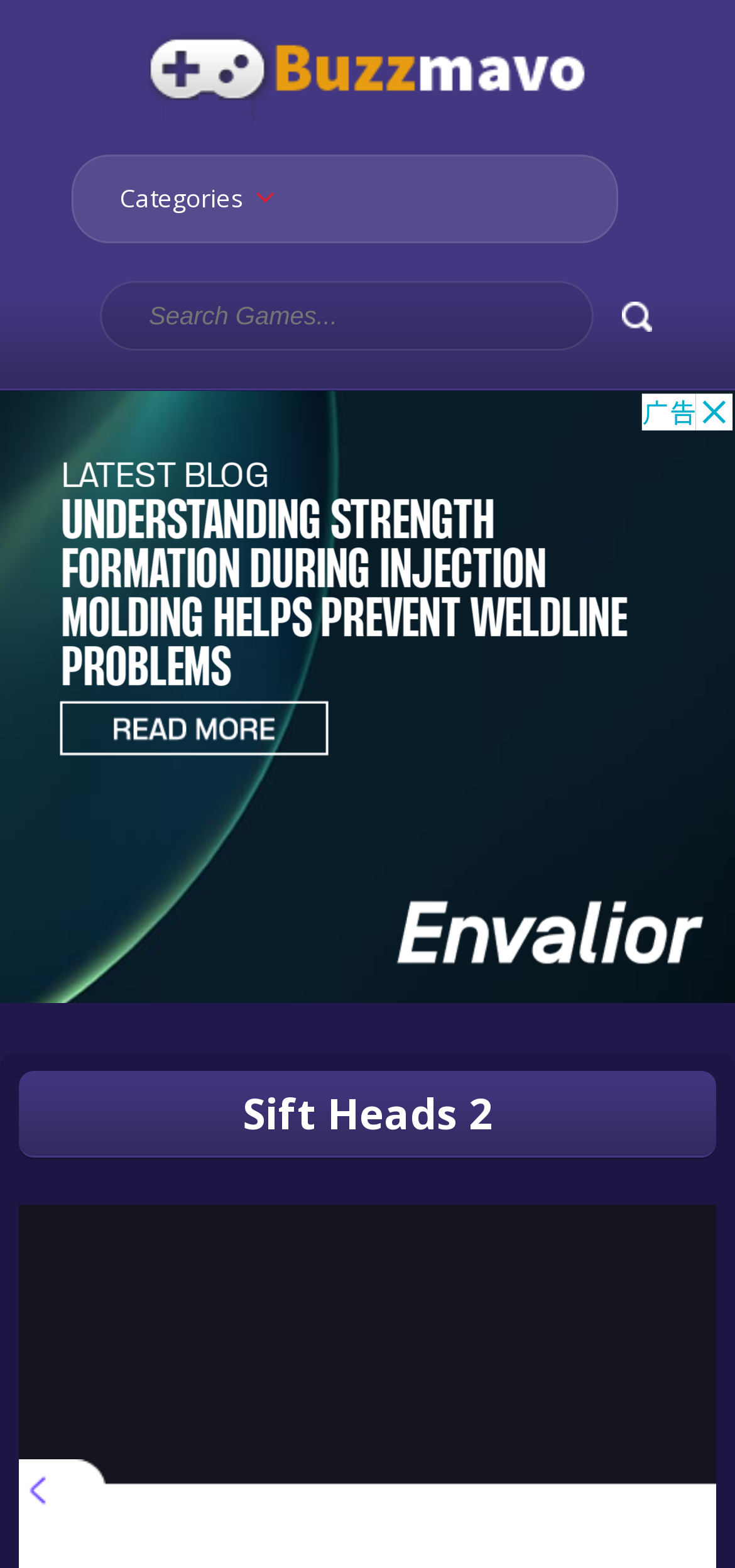What is the purpose of the textbox?
Answer with a single word or phrase by referring to the visual content.

Search Games